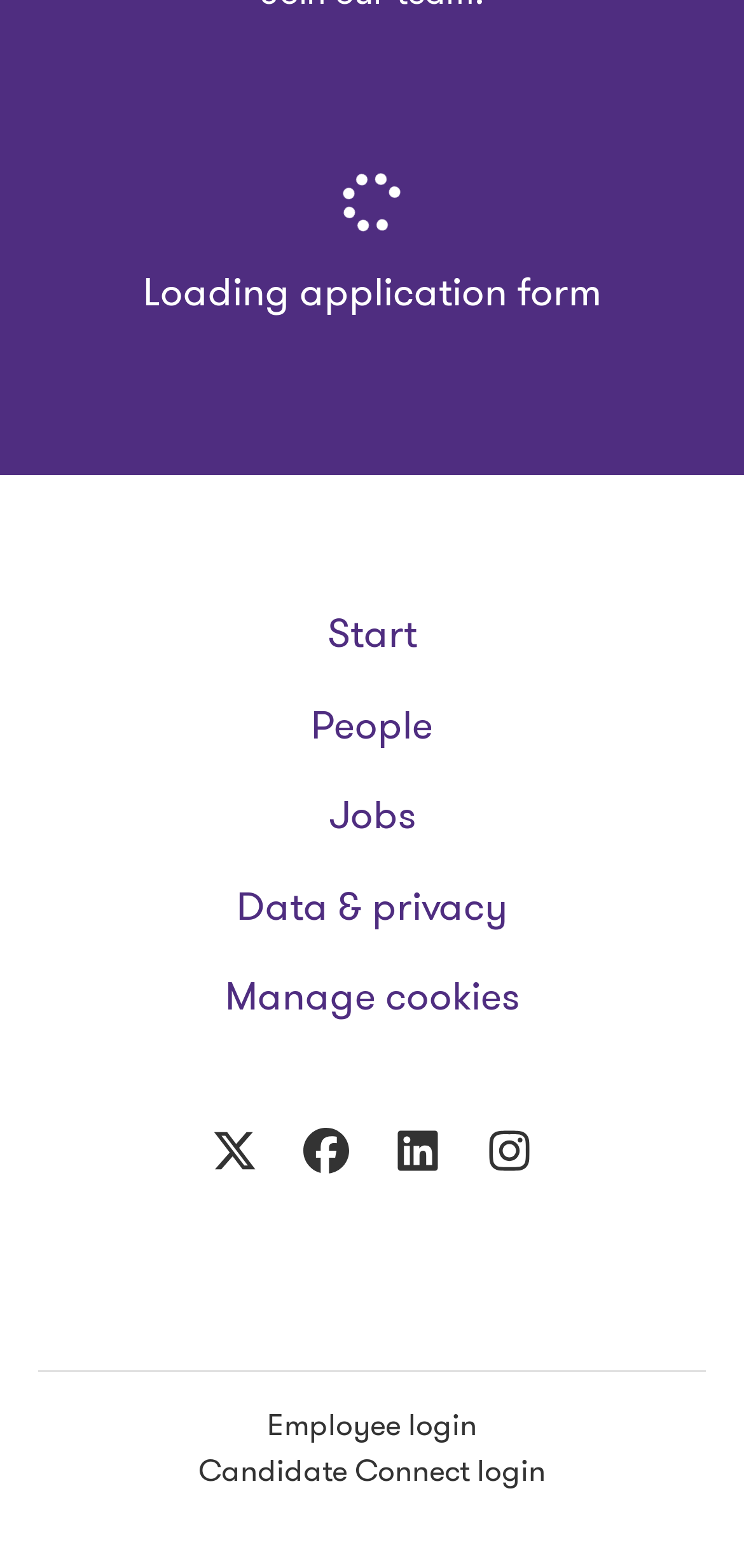How many navigation links are available in the footer?
Using the details from the image, give an elaborate explanation to answer the question.

The footer section contains four navigation links: 'Start', 'People', 'Jobs', and 'Data & privacy'.